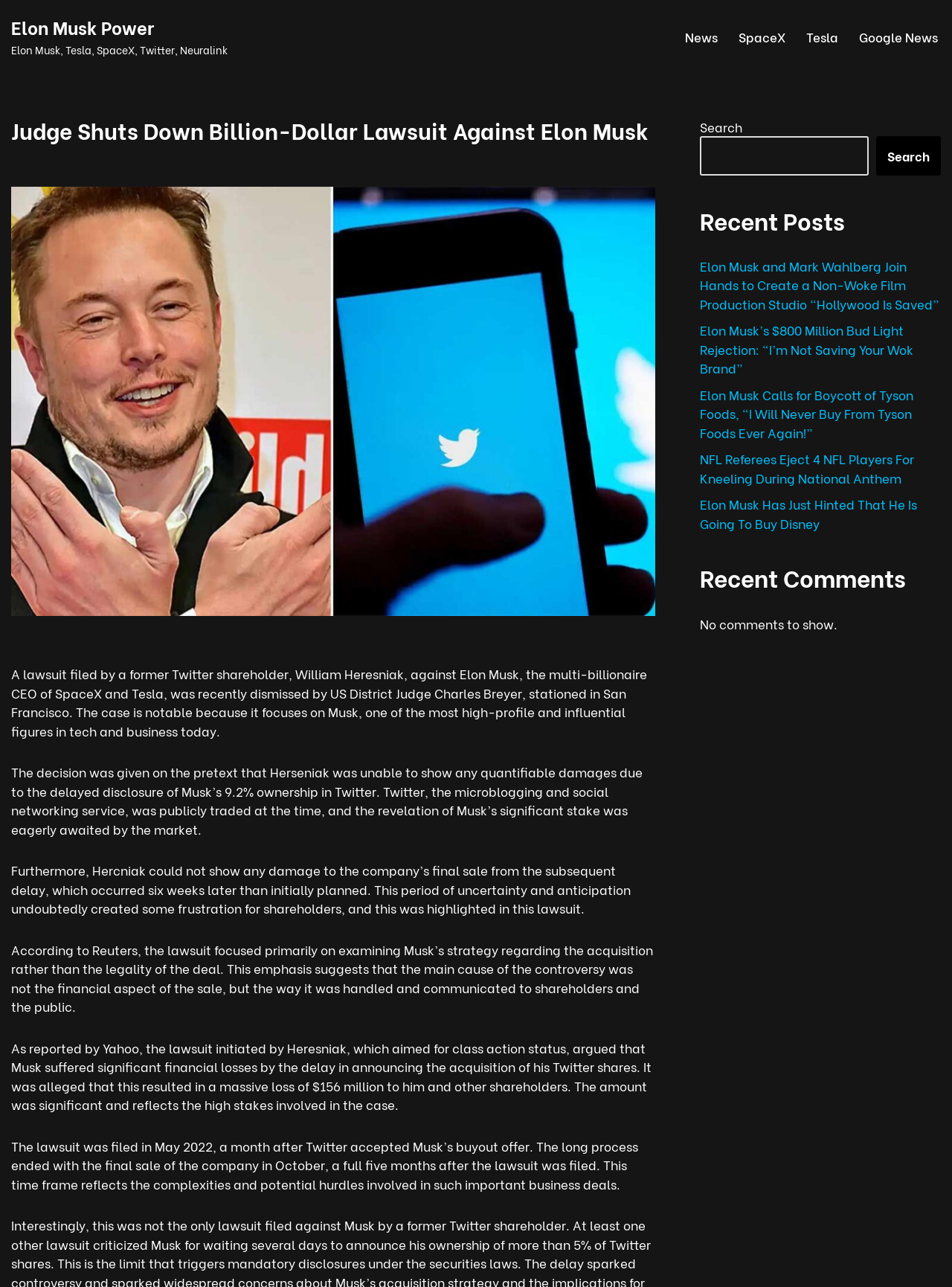Create an in-depth description of the webpage, covering main sections.

The webpage is about a news article discussing a lawsuit filed by a former Twitter shareholder, William Heresniak, against Elon Musk, the CEO of SpaceX and Tesla. The article is titled "Judge Shuts Down Billion-Dollar Lawsuit Against Elon Musk". 

At the top of the page, there is a link to "Skip to content" and a generic element with the text "Elon Musk Power Elon Musk, Tesla, SpaceX, Twitter, Neuralink". Below this, there is a navigation menu with links to "News", "SpaceX", "Tesla", and "Google News". 

The main content of the article is divided into several paragraphs, which describe the lawsuit and its dismissal. The article is accompanied by an image with the same title as the article. 

On the right side of the page, there is a search bar with a search button. Below the search bar, there is a heading "Recent Posts" followed by a list of links to other news articles, including some related to Elon Musk. 

Further down, there is a heading "Recent Comments" with a message indicating that there are no comments to show.